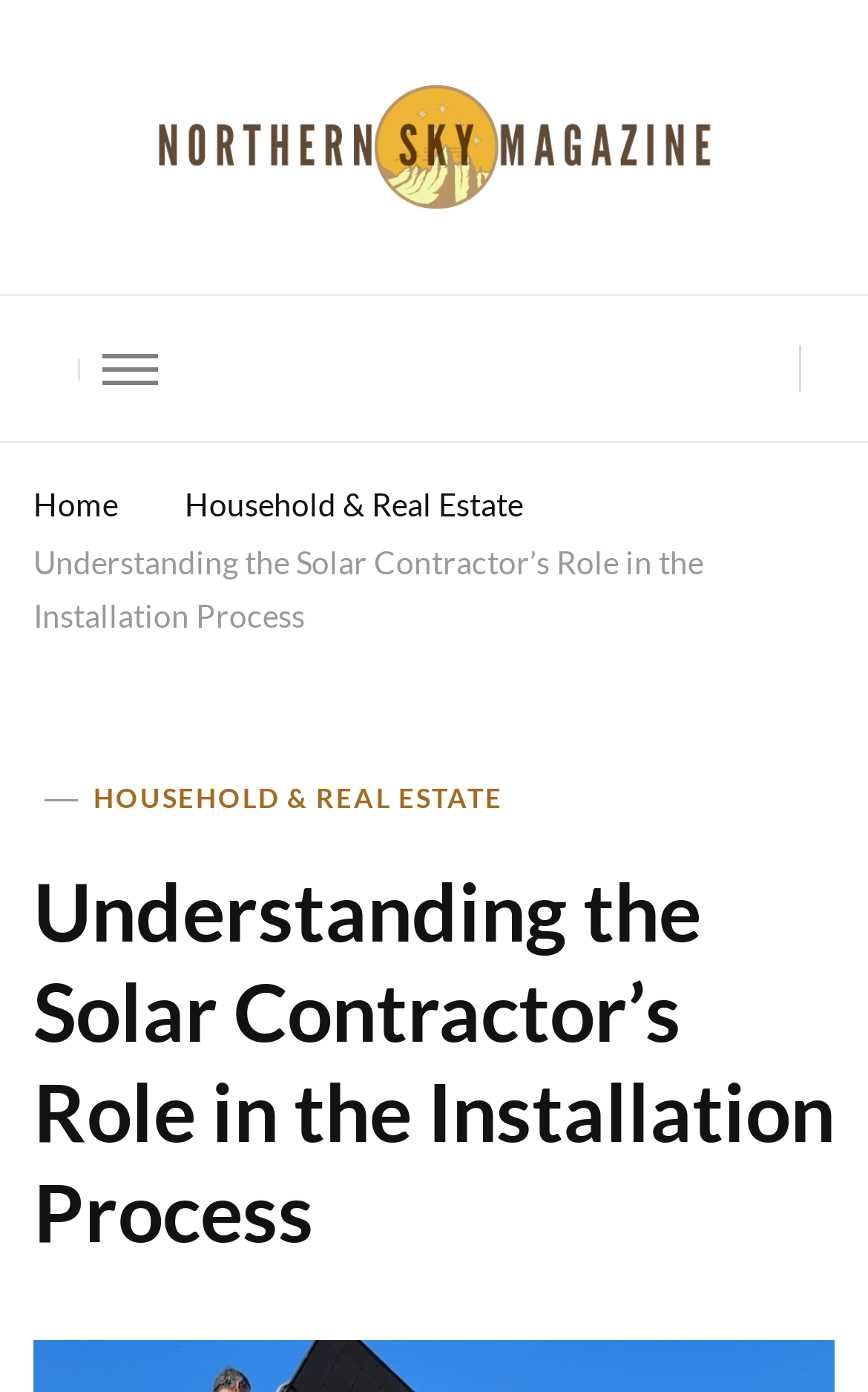What is the title of the current article?
Please answer the question with a detailed and comprehensive explanation.

I found the title of the current article by looking at the heading element with the text 'Understanding the Solar Contractor’s Role in the Installation Process', which is a prominent element on the webpage.